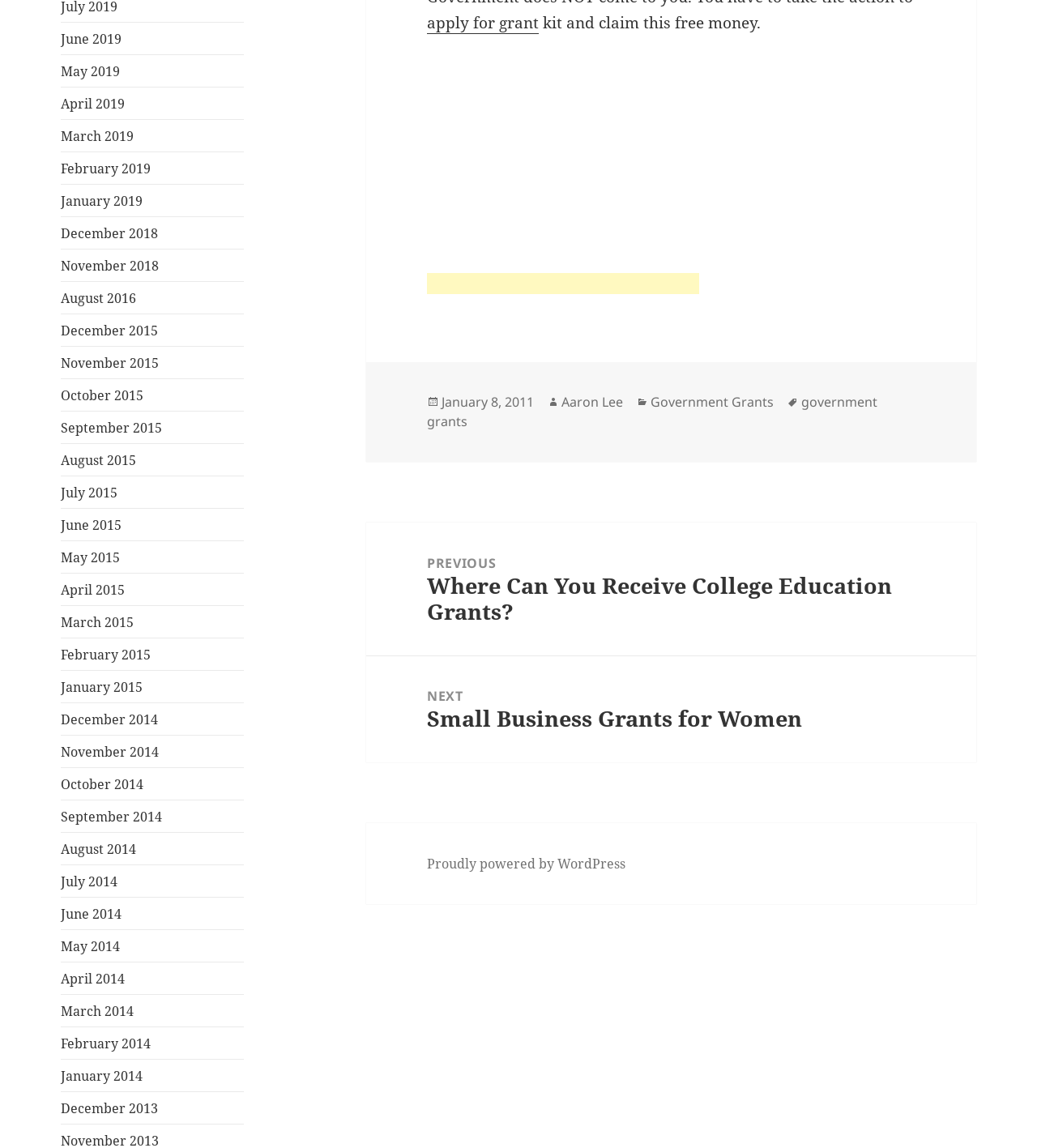Extract the bounding box for the UI element that matches this description: "Proudly powered by WordPress".

[0.412, 0.744, 0.603, 0.761]